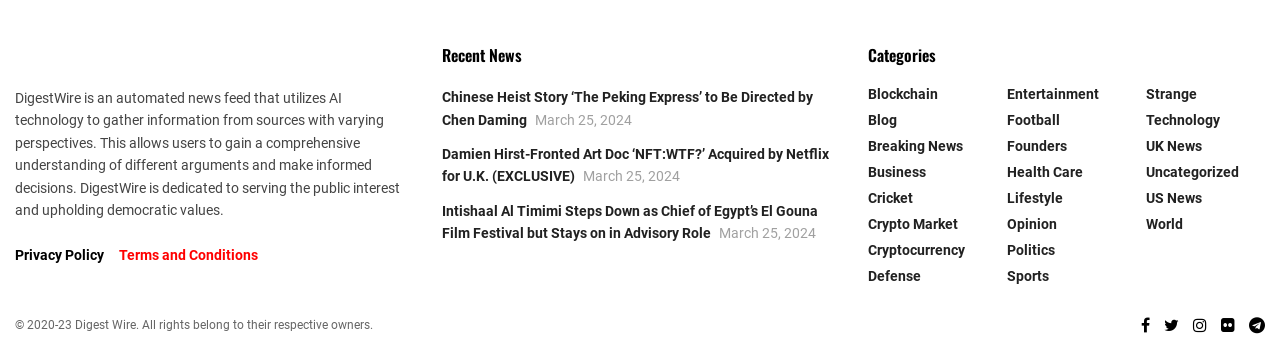Bounding box coordinates should be provided in the format (top-left x, top-left y, bottom-right x, bottom-right y) with all values between 0 and 1. Identify the bounding box for this UI element: May 2014

None